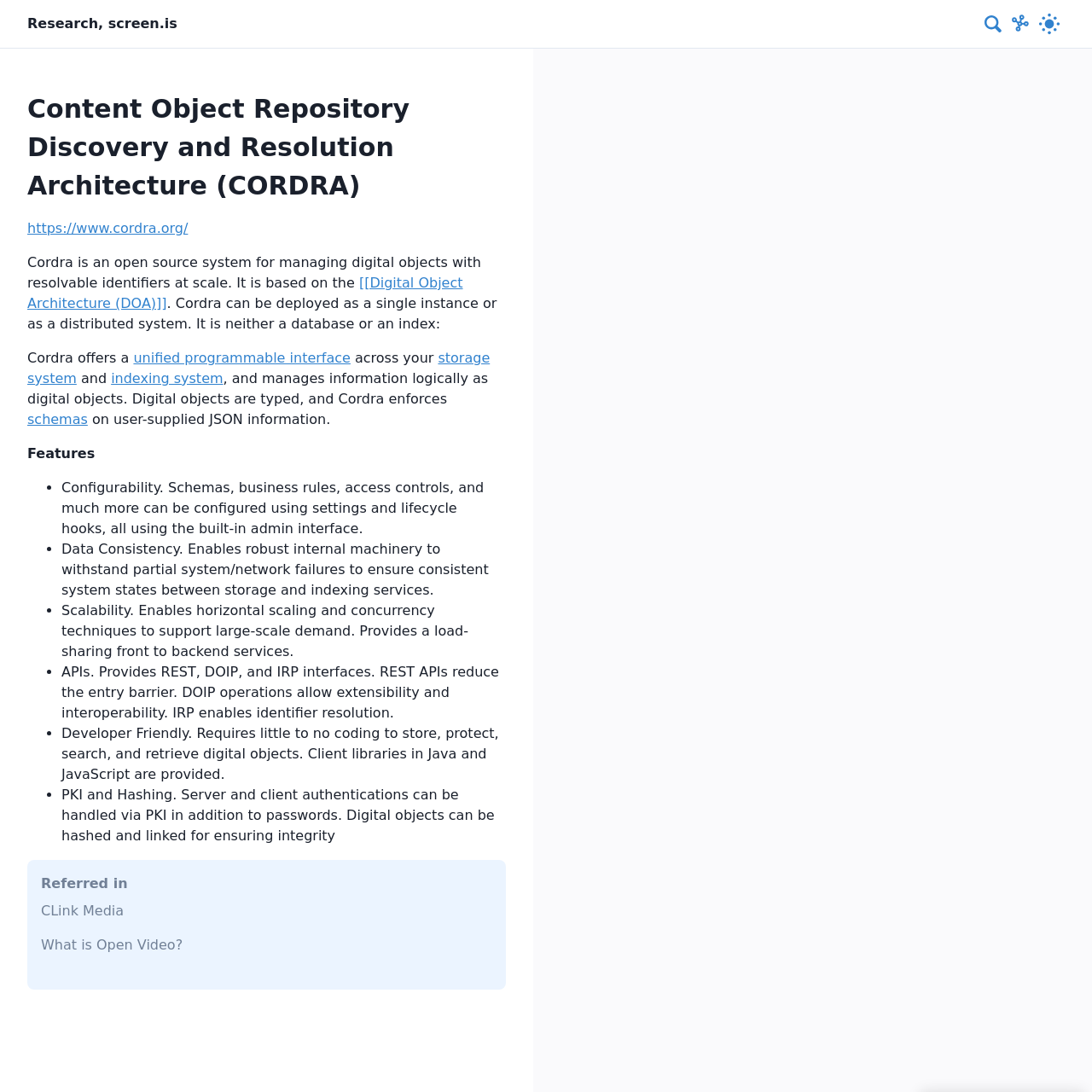Please locate the UI element described by "Research, screen.is" and provide its bounding box coordinates.

[0.025, 0.012, 0.162, 0.031]